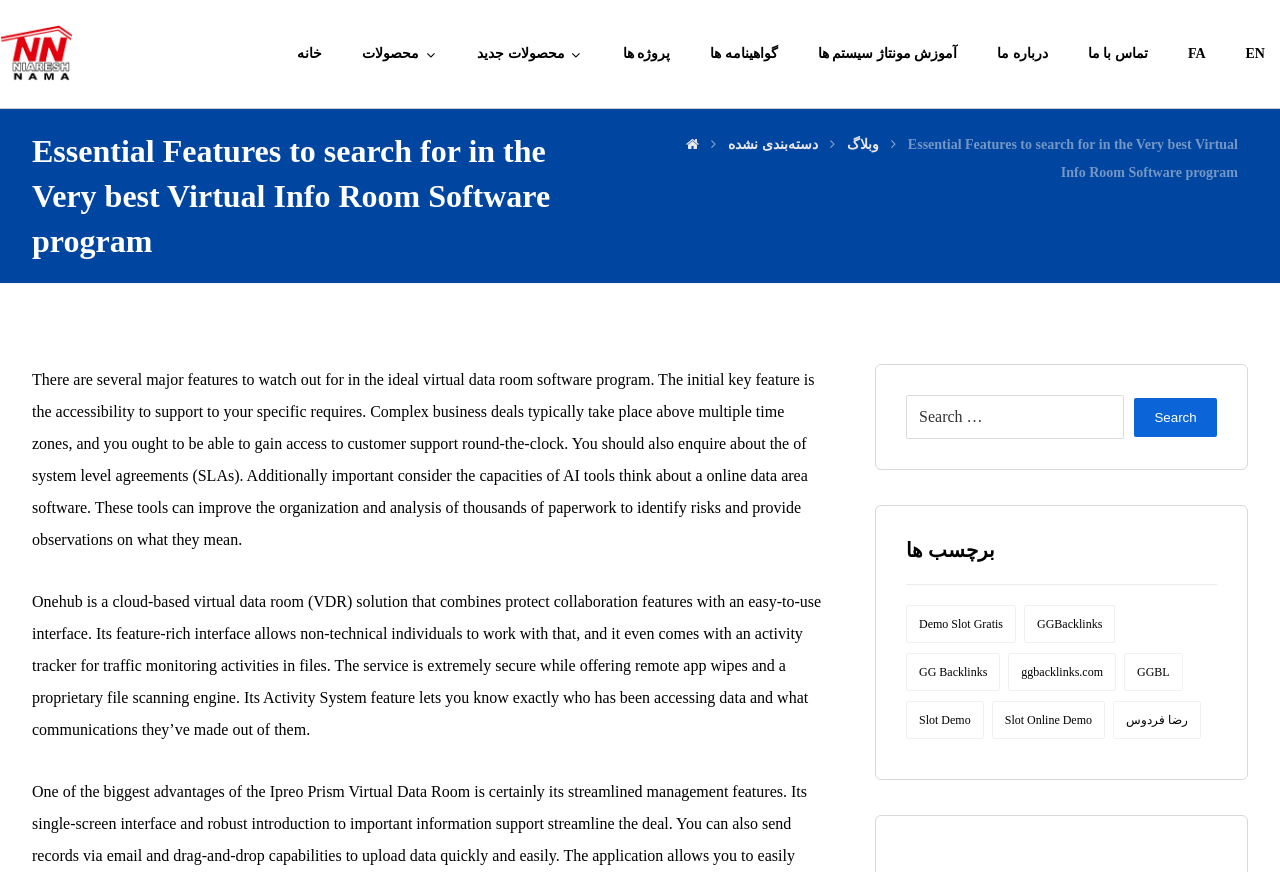What is the main topic of this webpage?
Could you answer the question with a detailed and thorough explanation?

Based on the webpage content, the main topic is about the essential features to search for in the best virtual info room software program. The webpage provides information on the key features to consider when selecting a virtual data room software, including accessibility to support, AI tools, and security features.